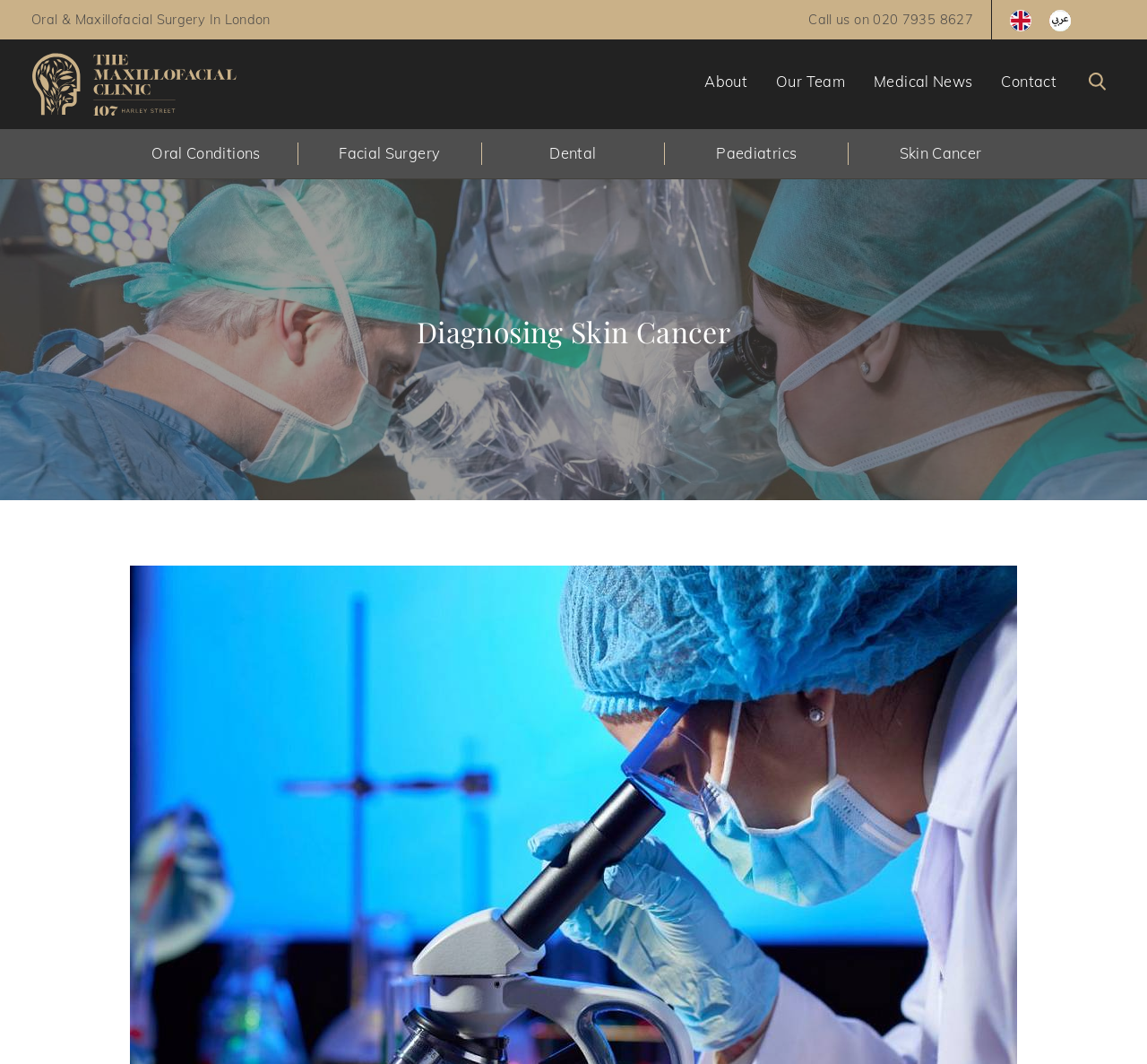What is the phone number to call?
Answer the question in as much detail as possible.

I found the phone number by looking at the top section of the webpage, where it says 'Call us on 020 7935 8627'.